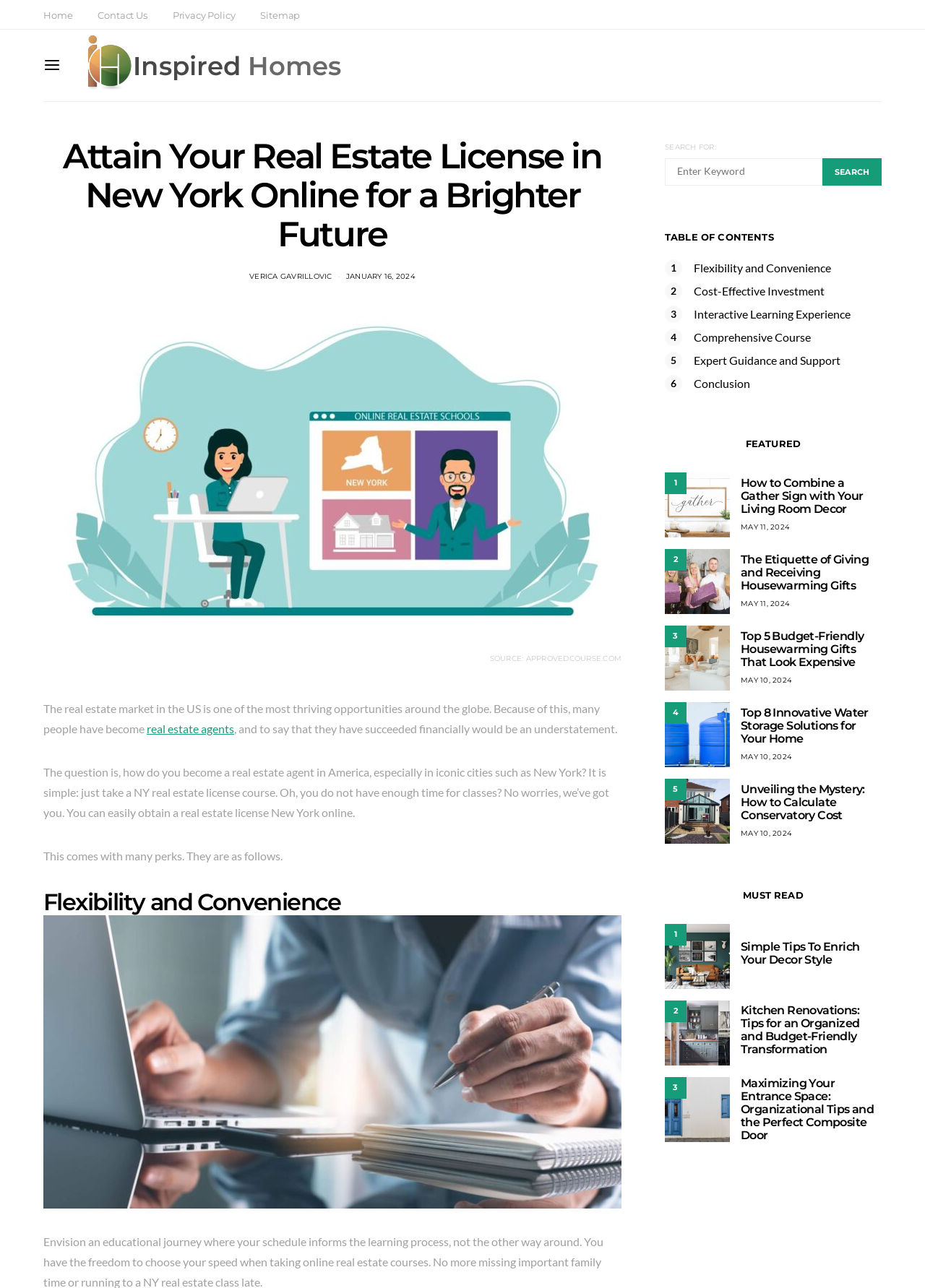What is the main topic of this webpage?
Please respond to the question with as much detail as possible.

Based on the webpage content, especially the heading 'Attain Your Real Estate License in New York Online for a Brighter Future' and the text 'The question is, how do you become a real estate agent in America, especially in iconic cities such as New York? It is simple: just take a NY real estate license course.', I can infer that the main topic of this webpage is about obtaining a real estate license.